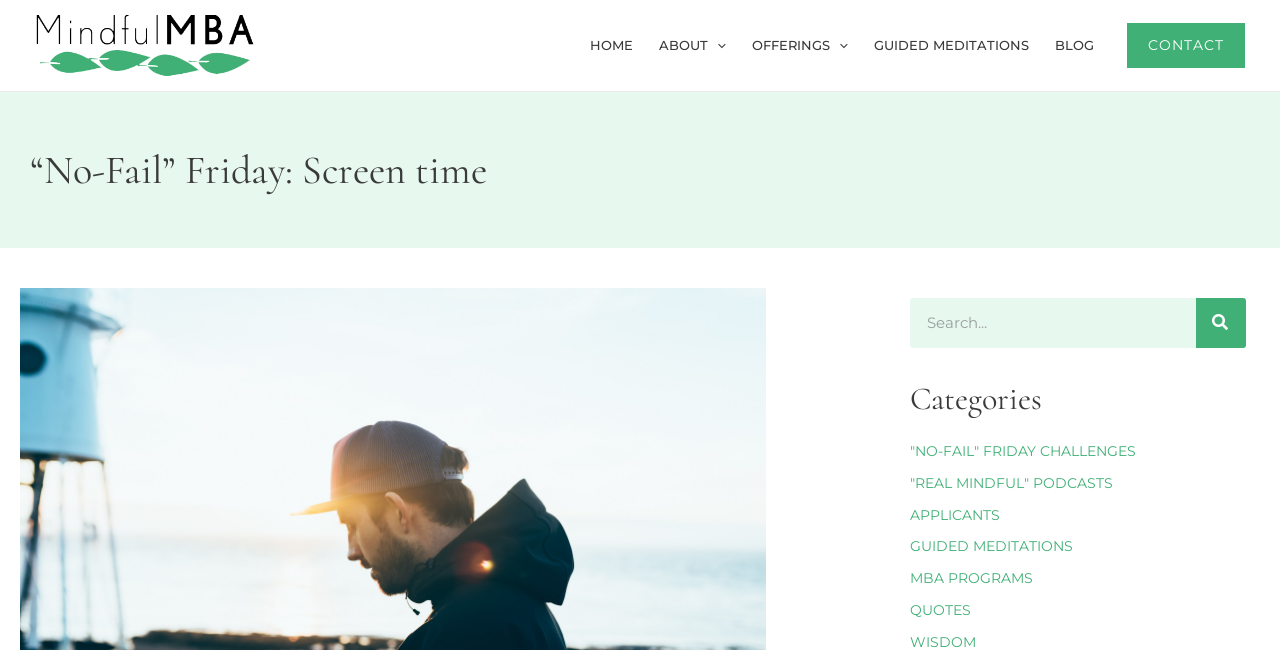Please identify the bounding box coordinates for the region that you need to click to follow this instruction: "read about mindful MBA".

[0.027, 0.052, 0.199, 0.082]